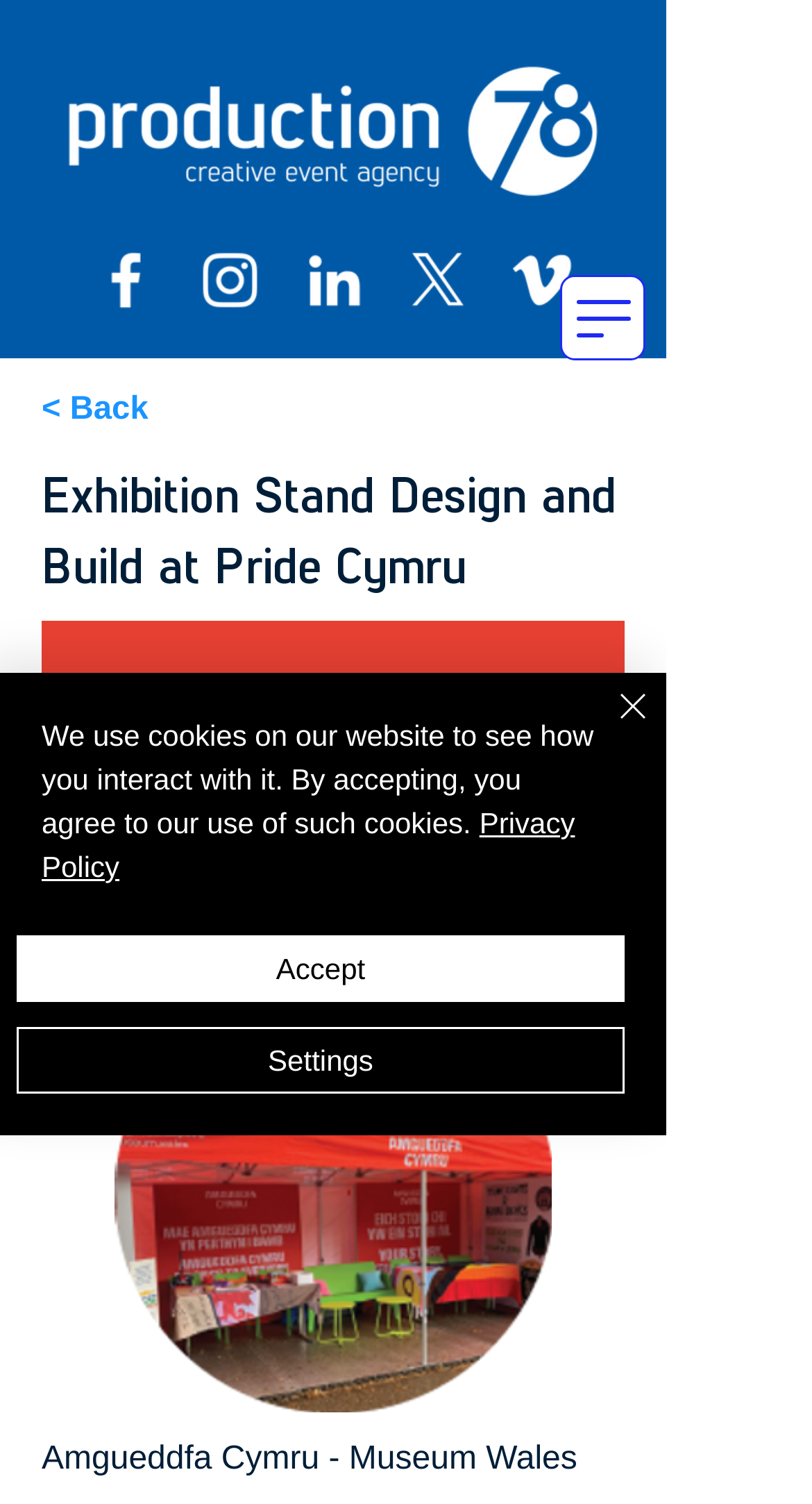Please provide the bounding box coordinates for the UI element as described: "aria-label="Open navigation menu"". The coordinates must be four floats between 0 and 1, represented as [left, top, right, bottom].

[0.69, 0.183, 0.795, 0.24]